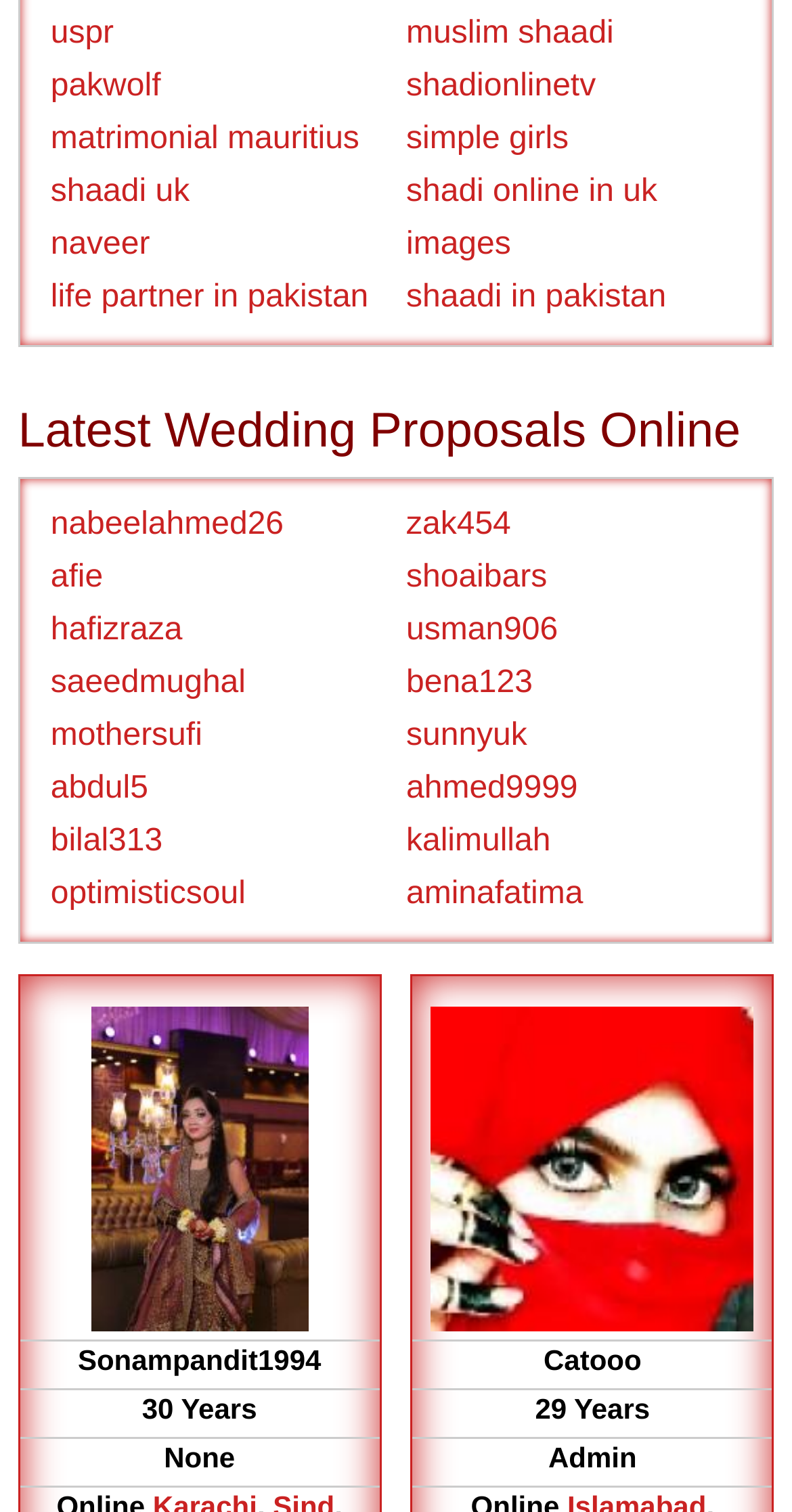Using the provided element description "shadi online in uk", determine the bounding box coordinates of the UI element.

[0.5, 0.11, 0.949, 0.145]